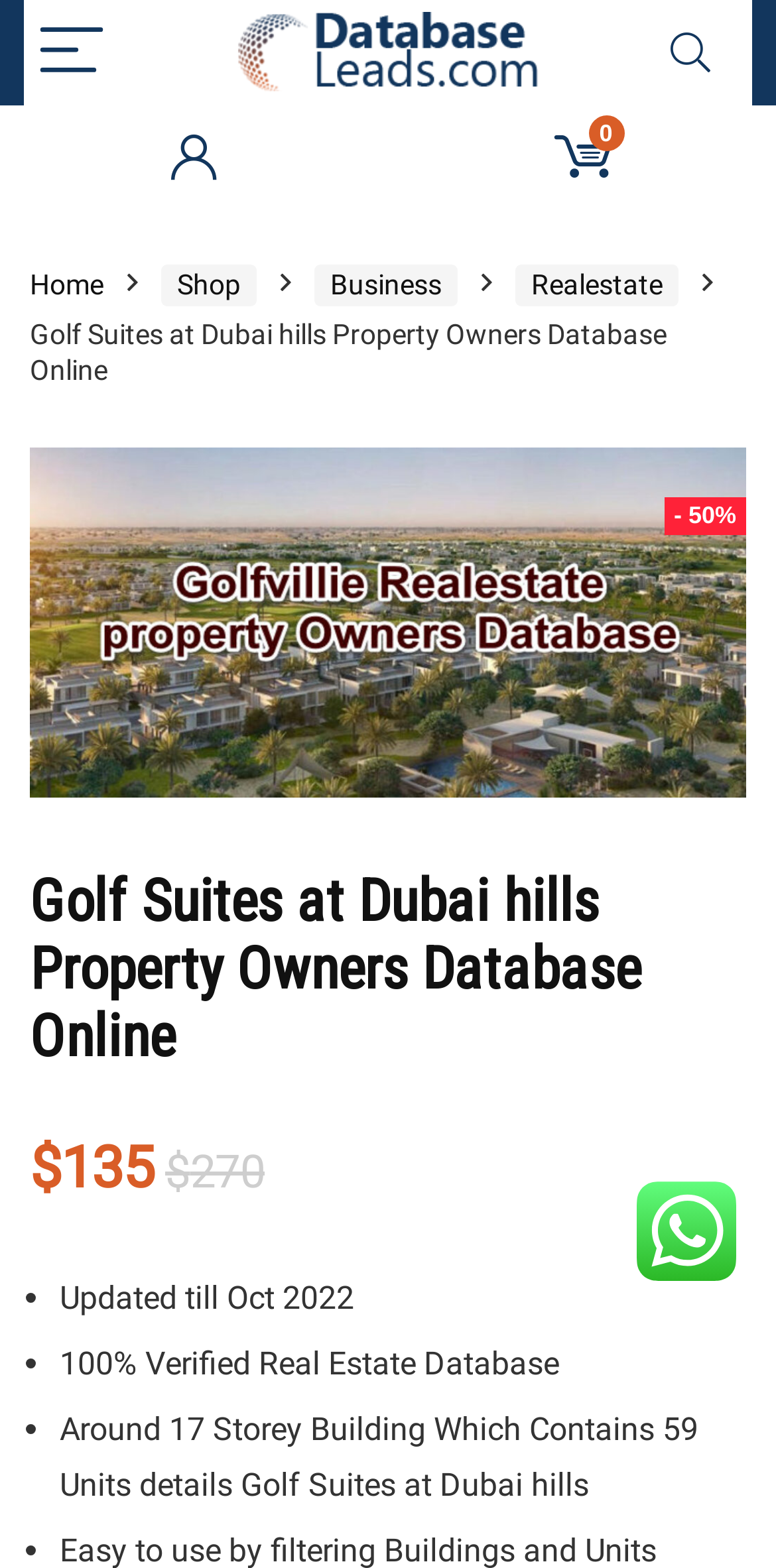How many units are there in the building?
Please elaborate on the answer to the question with detailed information.

The number of units in the building can be found in the static text element, which states 'Around 17 Storey Building Which Contains 59 Units details Golf Suites at Dubai hills'. This text provides information about the building, including the number of units it contains.